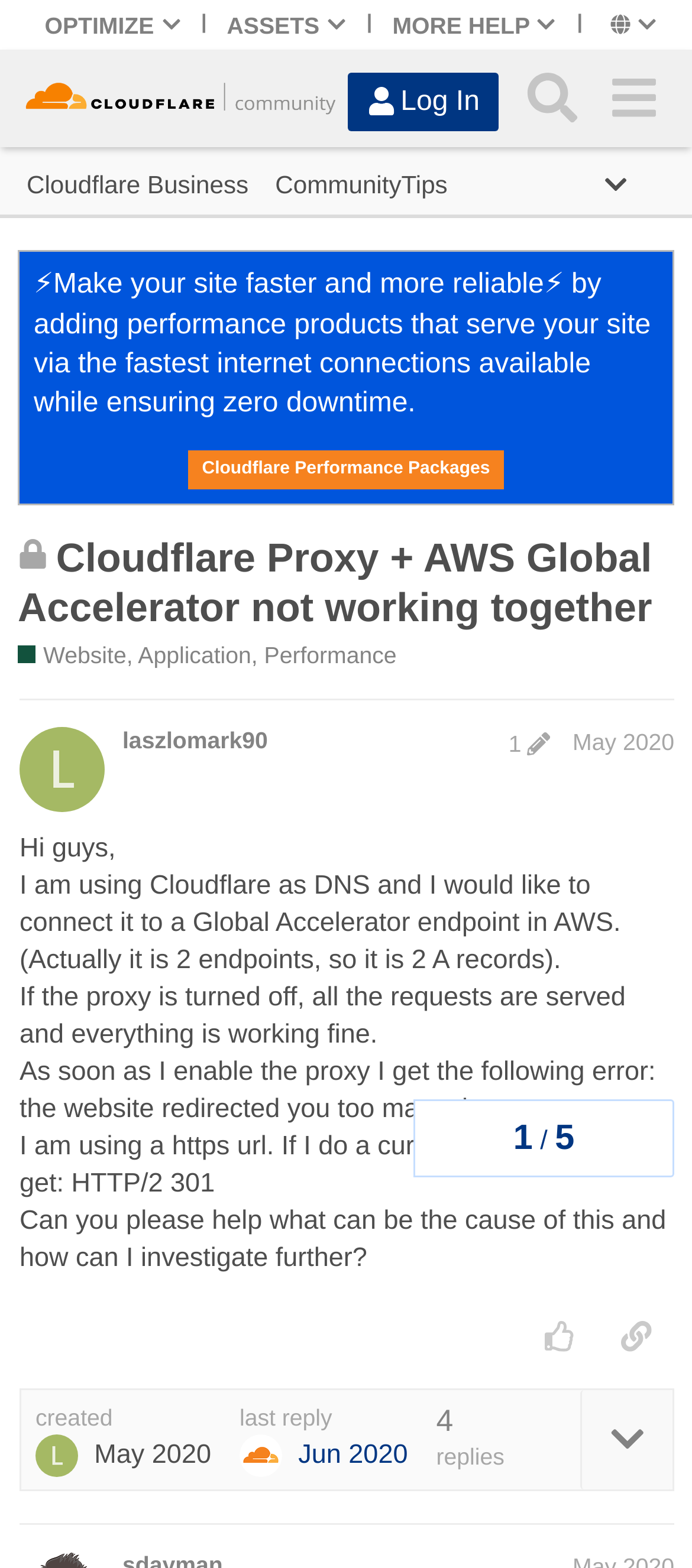Identify the bounding box coordinates of the specific part of the webpage to click to complete this instruction: "View the topic 'Cloudflare Proxy + AWS Global Accelerator not working together'".

[0.026, 0.341, 0.942, 0.402]